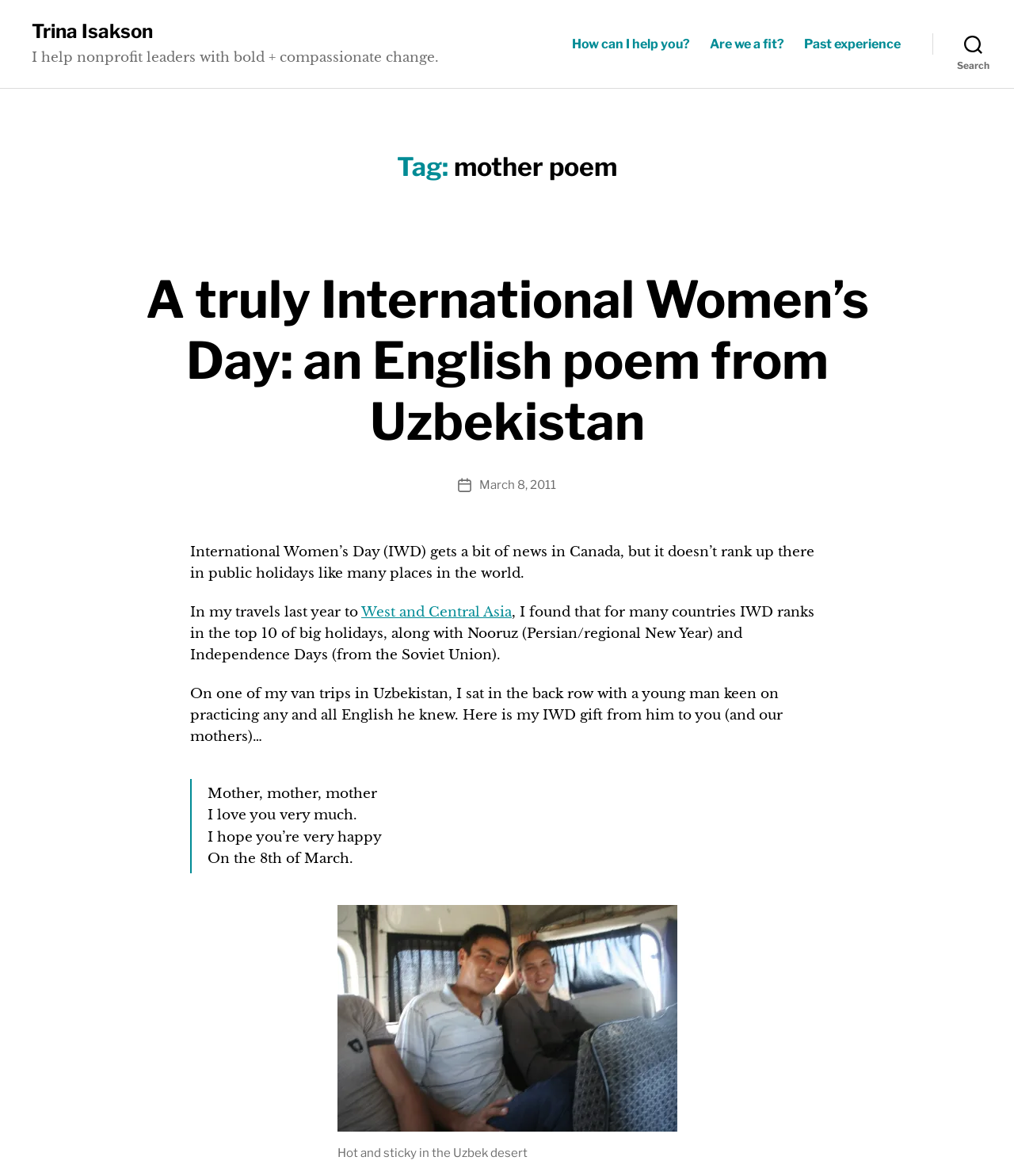Please study the image and answer the question comprehensively:
What is the author's profession?

Based on the webpage, the author, Trina Isakson, is a nonprofit leader who helps other nonprofit leaders with bold and compassionate change.